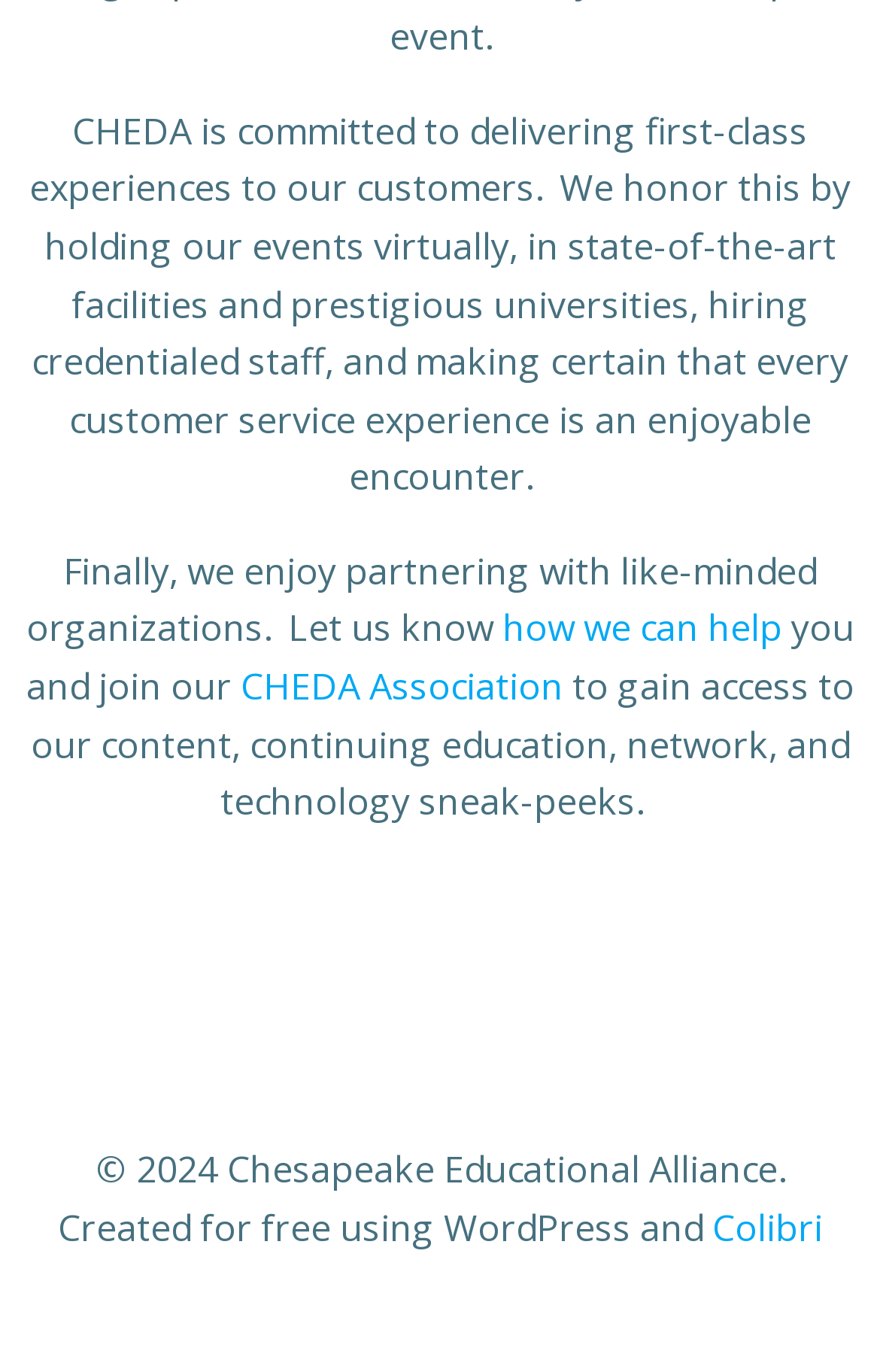What year is the copyright for?
Carefully analyze the image and provide a thorough answer to the question.

According to the StaticText element with bounding box coordinates [0.065, 0.835, 0.891, 0.913], the copyright is for the year 2024.